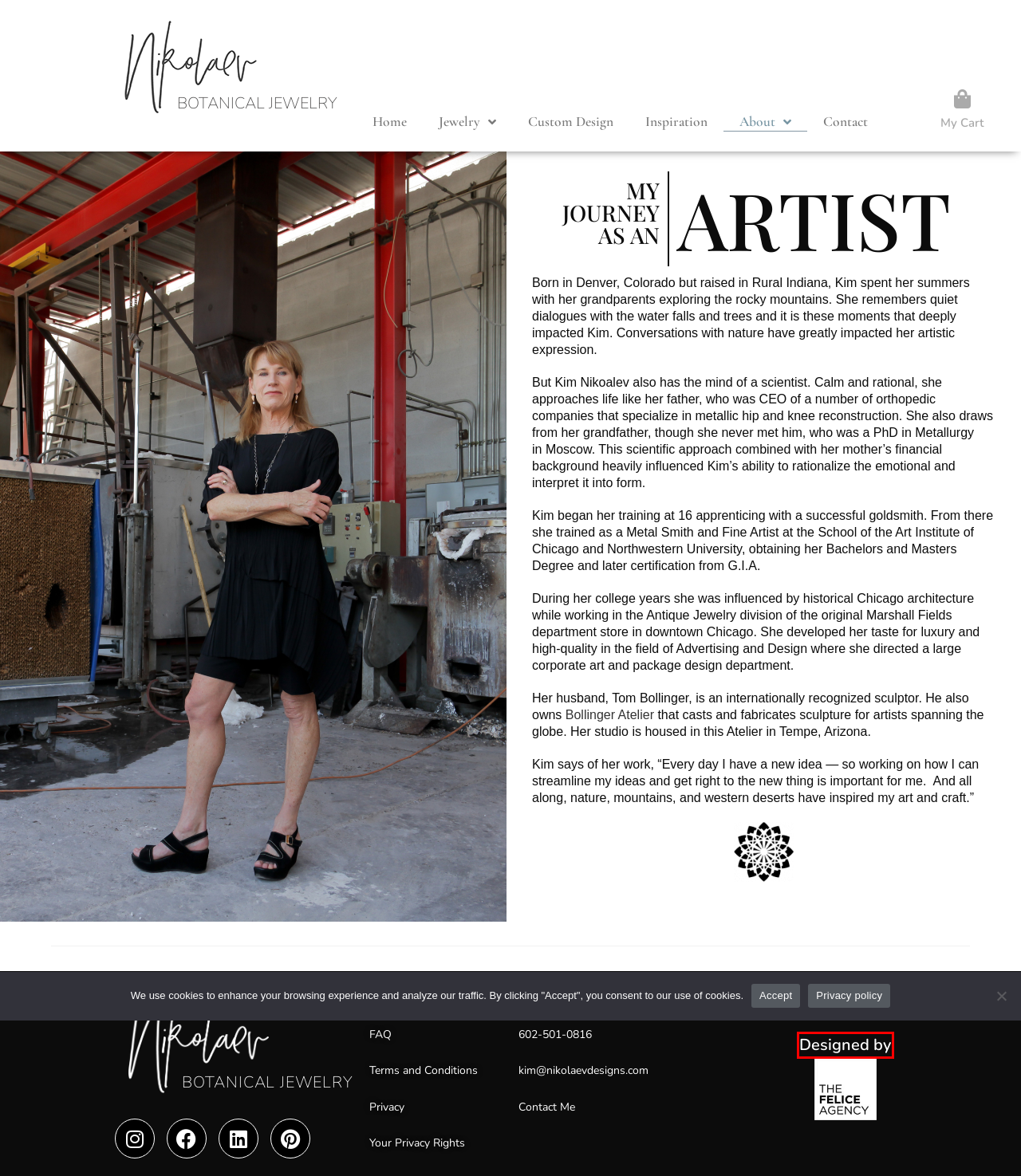You have been given a screenshot of a webpage, where a red bounding box surrounds a UI element. Identify the best matching webpage description for the page that loads after the element in the bounding box is clicked. Options include:
A. Contact | Nikolaev Designs
B. Inspiration | Nikolaev Designs
C. Unlock Your Business's Full Potential - Felice Agency
D. TERMS & CONDITIONS | Nikolaev Designs
E. Cart | Nikolaev Designs
F. REFUND POLICY | Nikolaev Designs
G. FAQ | Nikolaev Designs
H. Collections | Nikolaev Designs

C